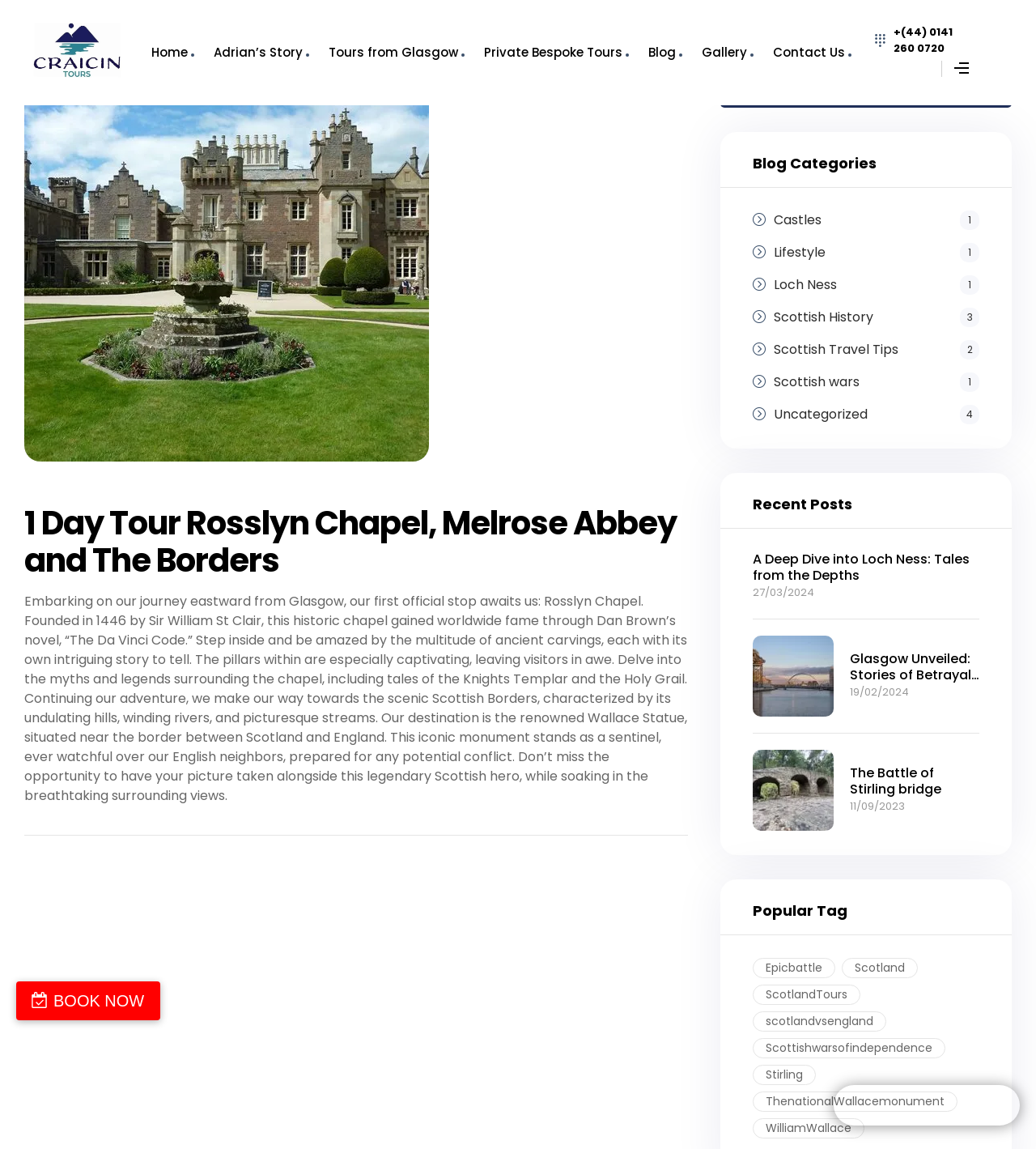Using the webpage screenshot, locate the HTML element that fits the following description and provide its bounding box: "The Battle of Stirling bridge".

[0.82, 0.666, 0.945, 0.694]